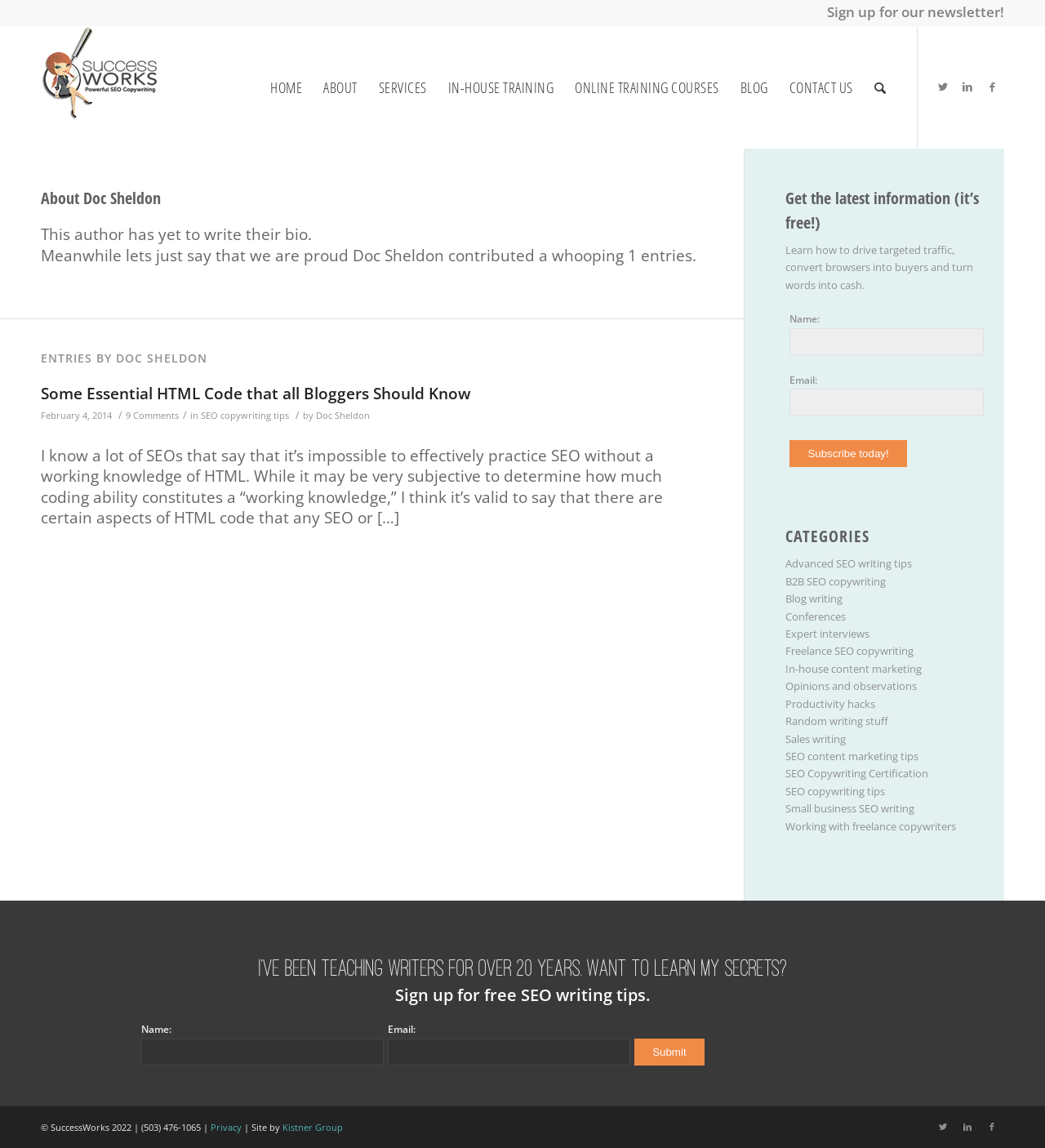Write a detailed summary of the webpage, including text, images, and layout.

The webpage is about Doc Sheldon, an author at SuccessWorks. At the top, there is a navigation menu with links to HOME, ABOUT, SERVICES, IN-HOUSE TRAINING, ONLINE TRAINING COURSES, BLOG, and CONTACT US. Below the navigation menu, there is a main section with a heading "About Doc Sheldon" and a brief description of the author. 

To the right of the author description, there is a section titled "ENTRIES BY DOC SHELDON" with a list of articles written by Doc Sheldon. The first article is titled "Some Essential HTML Code that all Bloggers Should Know" and has a brief summary and links to comments and categories.

On the right side of the page, there is a complementary section with a heading "Get the latest information (it’s free!)" and a brief description of a newsletter. Below the newsletter description, there are fields to enter name and email to subscribe. 

Further down, there is a section titled "CATEGORIES" with a list of links to various categories such as Advanced SEO writing tips, B2B SEO copywriting, and more. 

At the bottom of the page, there is a section with a heading "Sign up for free SEO writing tips" and fields to enter name and email to subscribe. 

Finally, at the very bottom of the page, there is a footer section with copyright information, a link to Privacy, and a link to the website developer, Kistner Group.